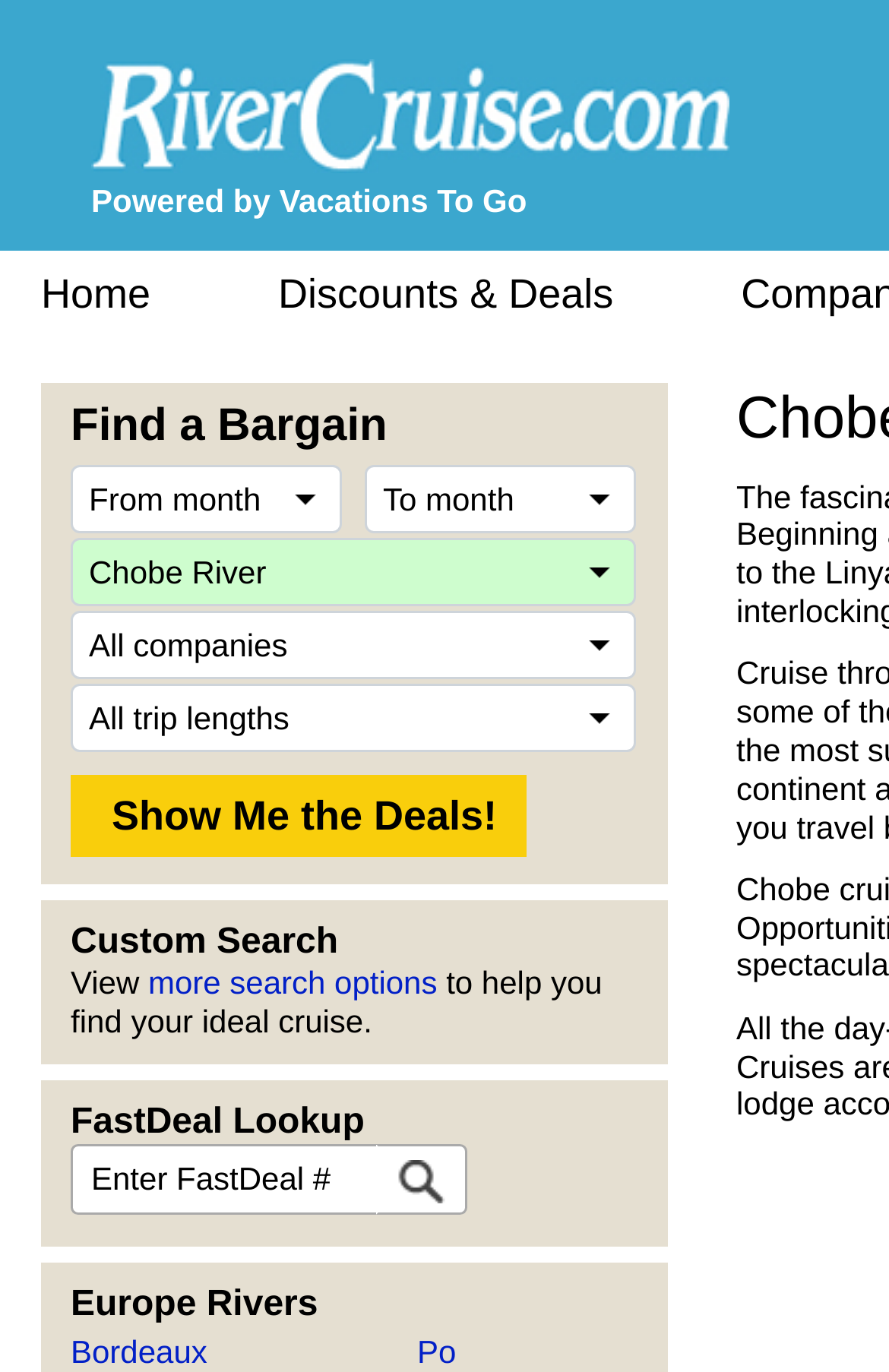Articulate a complete and detailed caption of the webpage elements.

The webpage is focused on river cruises, with the title "Chobe River Cruises" at the top. At the top-left corner, there is a link to "RiverCruise.com" accompanied by an image with the same name. Below this, there is a static text "Powered by Vacations To Go".

The main navigation menu is located at the top, with links to "Home" and "Discounts & Deals". The "Discounts & Deals" section is the most prominent feature on the page, taking up a significant portion of the screen. It contains several comboboxes to filter search results by "From month", "To month", "River", "Company", and "Trip Length". There is also a button labeled "Show Me the Deals!".

Below the filter options, there is a section labeled "Custom Search" with a static text and a link to "more search options". This is followed by a paragraph of text explaining how the custom search can help find an ideal cruise.

Further down, there is a "FastDeal Lookup" section with a textbox to input a FastDeal number and a button to perform the lookup. The button is accompanied by a small search icon.

The page also lists several European river cruise options, including "Europe Rivers", "Bordeaux", and "Po", with links to each destination. Overall, the webpage is designed to help users find and book river cruises with discounts and deals.